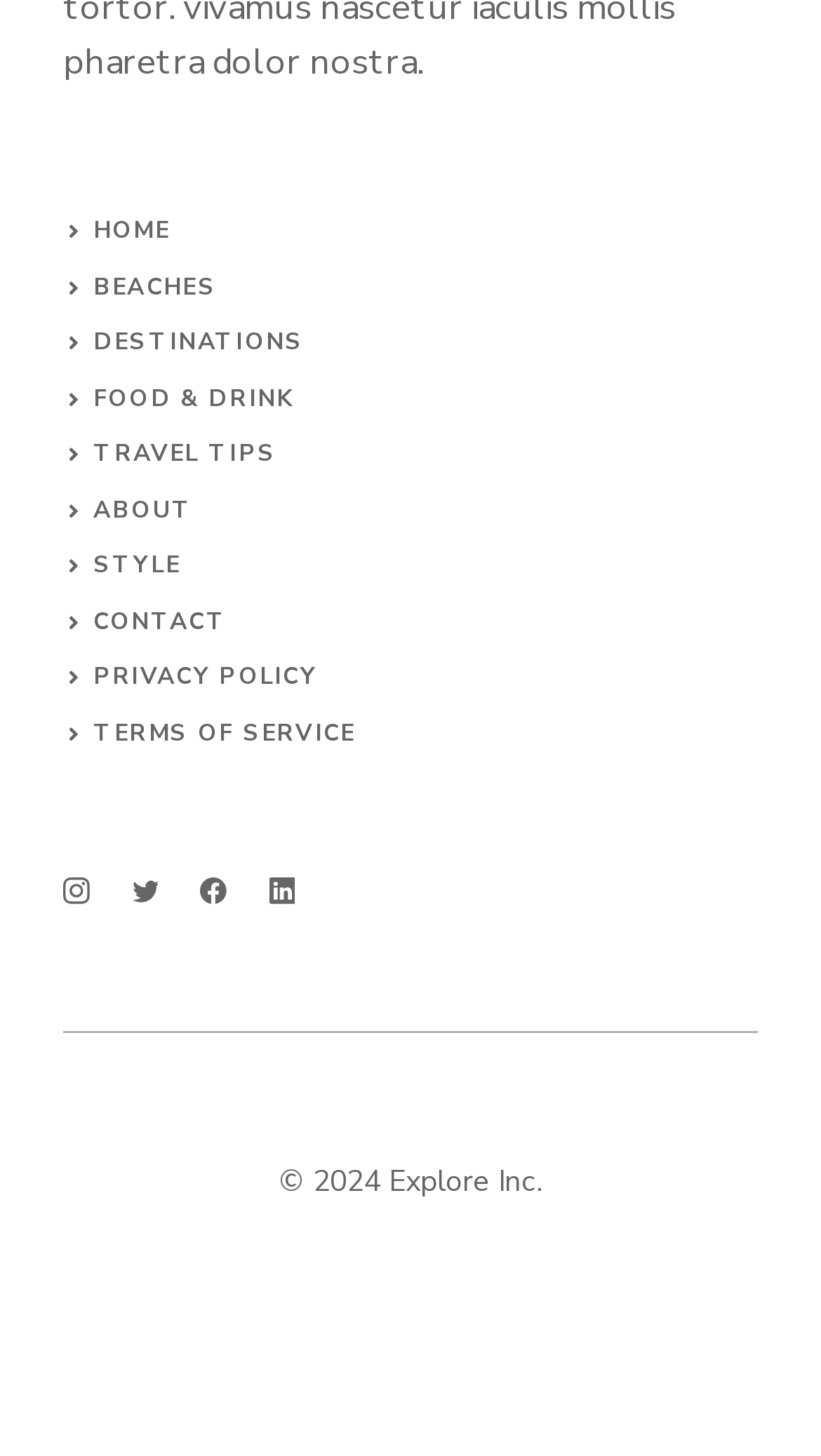Find the bounding box of the web element that fits this description: "aria-label="instagram"".

[0.077, 0.603, 0.109, 0.621]